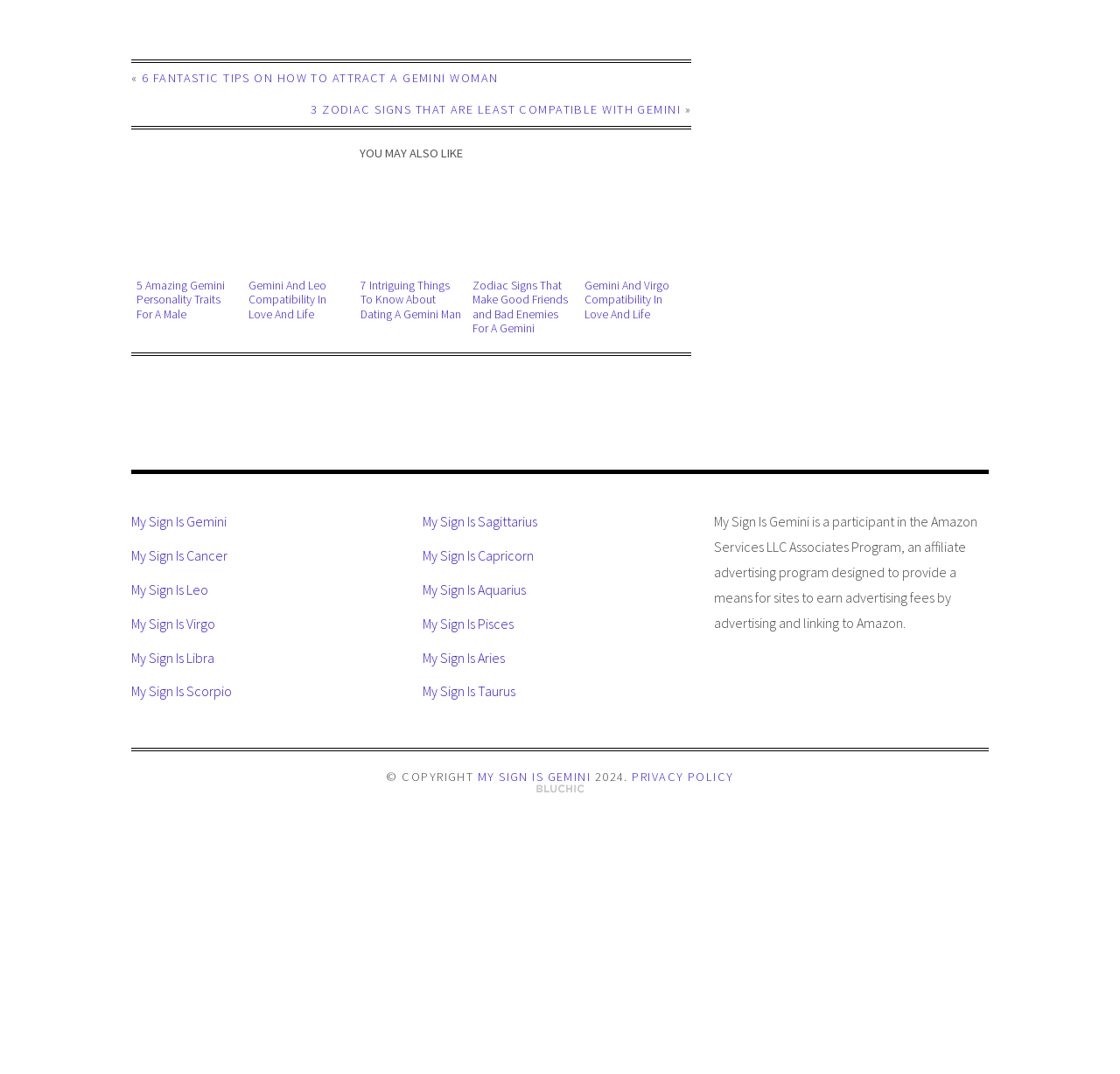Please determine the bounding box coordinates of the element's region to click in order to carry out the following instruction: "Click on '6 FANTASTIC TIPS ON HOW TO ATTRACT A GEMINI WOMAN'". The coordinates should be four float numbers between 0 and 1, i.e., [left, top, right, bottom].

[0.126, 0.065, 0.445, 0.08]